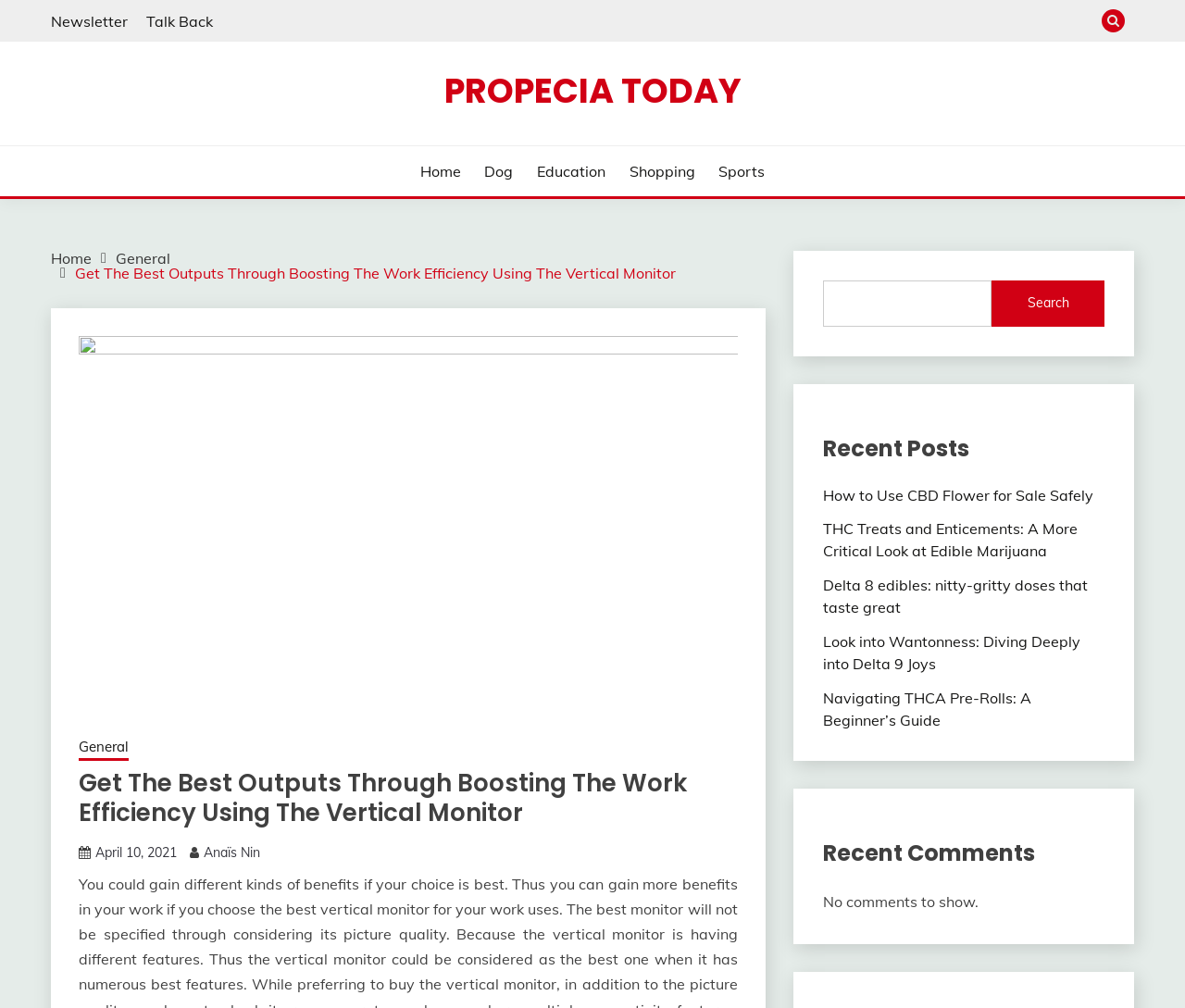Please identify the coordinates of the bounding box that should be clicked to fulfill this instruction: "Search for something".

[0.694, 0.278, 0.932, 0.324]